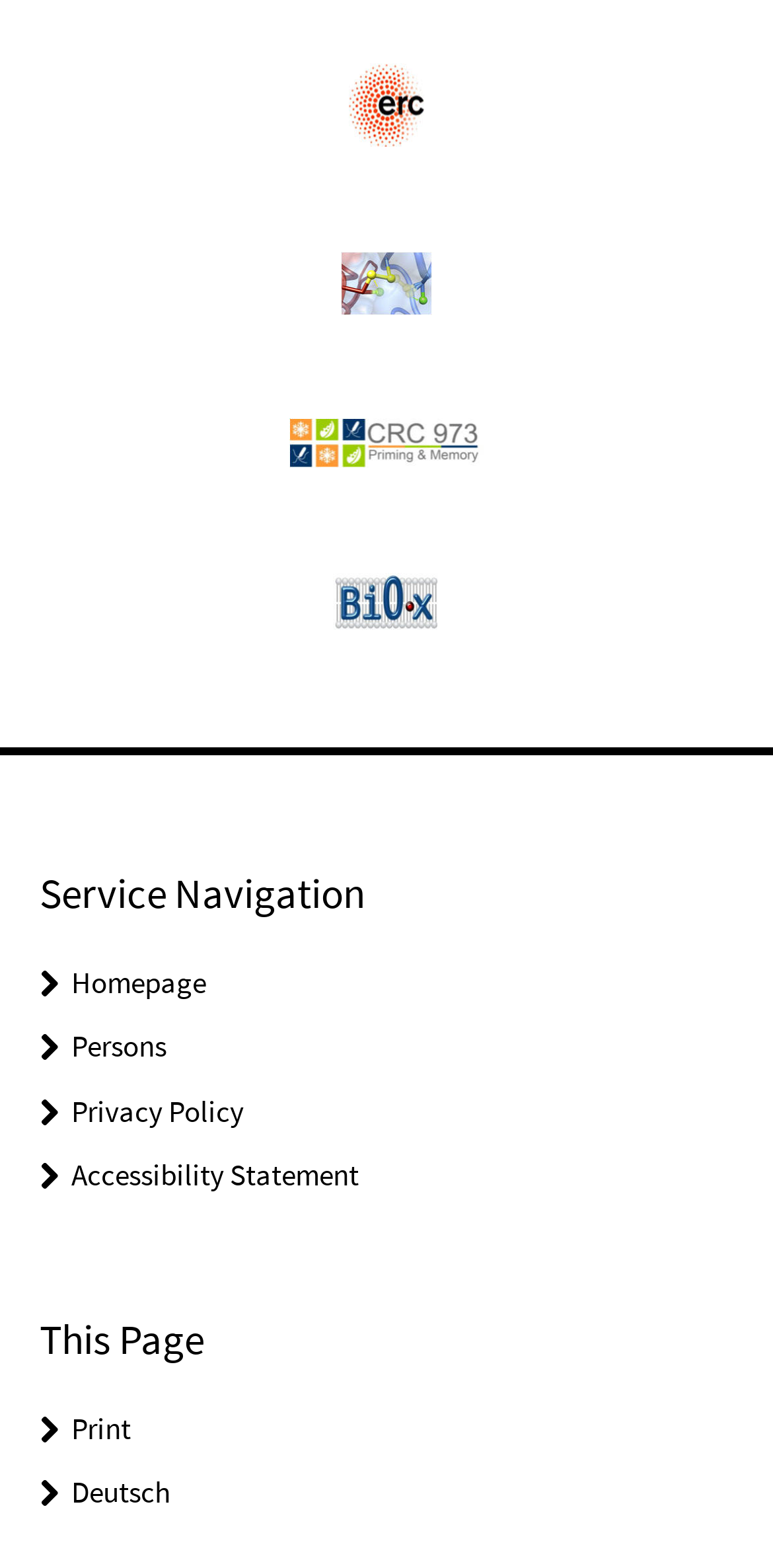Determine the bounding box for the UI element as described: "Homepage". The coordinates should be represented as four float numbers between 0 and 1, formatted as [left, top, right, bottom].

[0.092, 0.614, 0.267, 0.638]